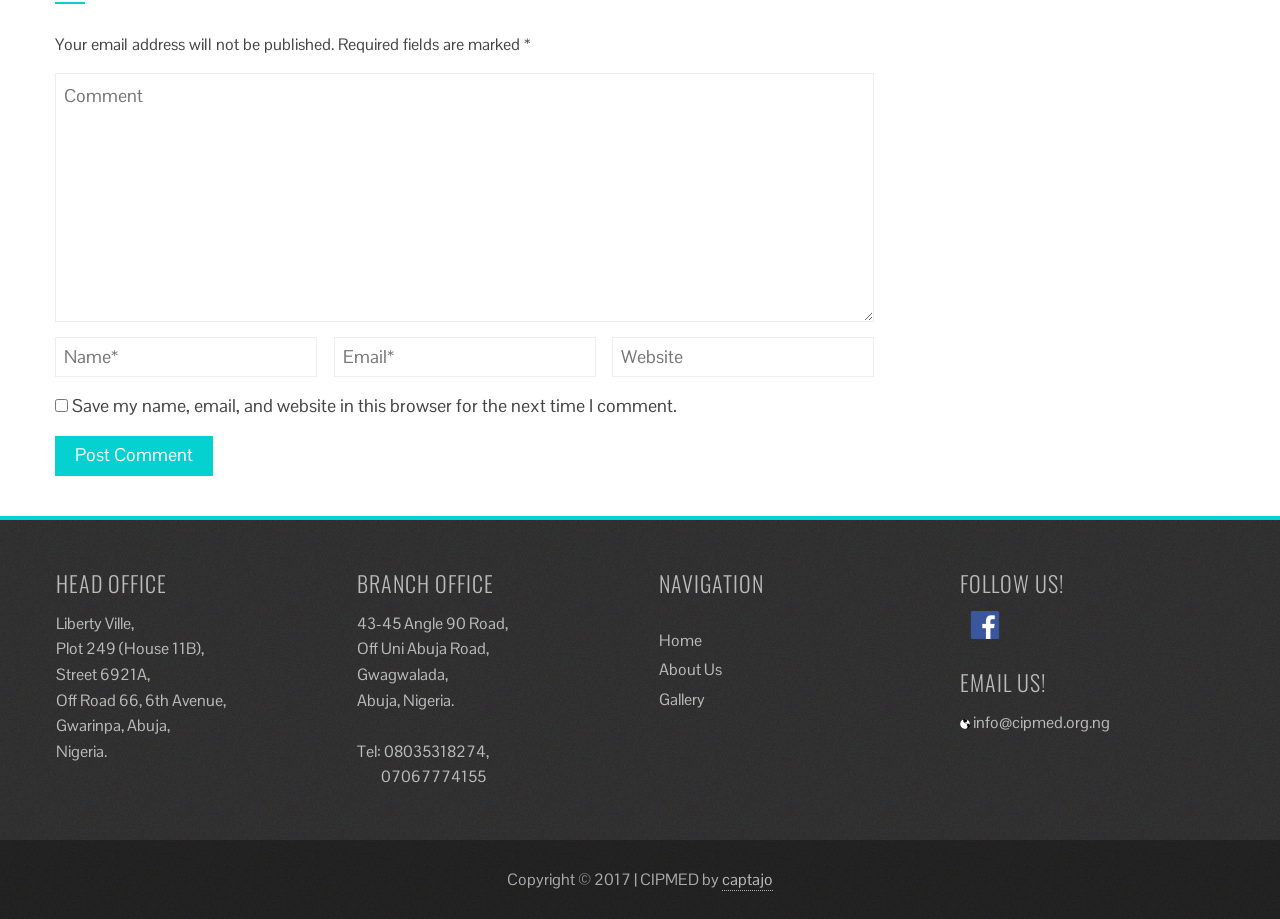Give a one-word or short phrase answer to this question: 
What are the office locations listed on the webpage?

Head Office and Branch Office